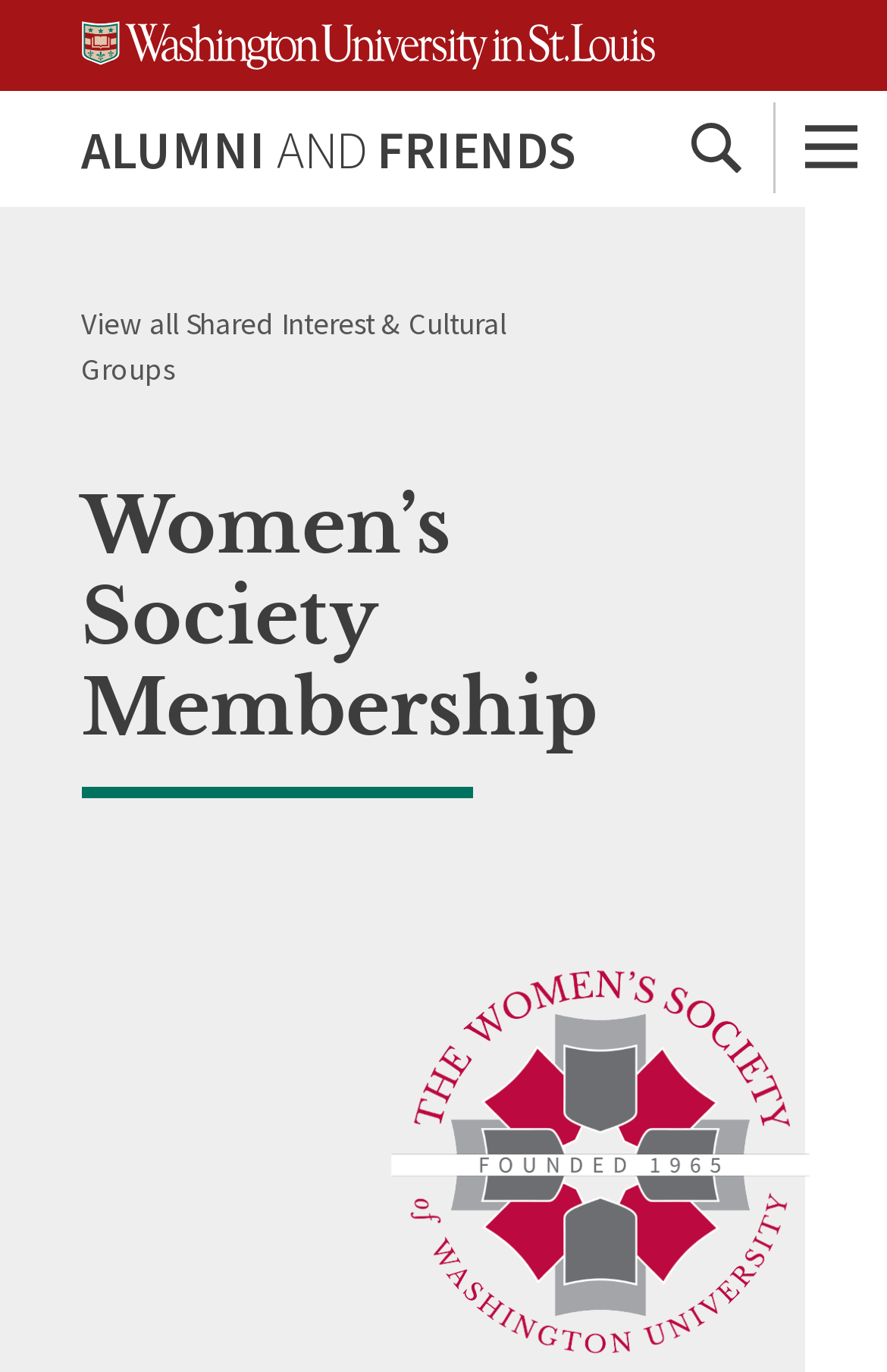Look at the image and write a detailed answer to the question: 
How many links are there to skip to?

I counted the number of link elements with descriptions starting with 'Skip to' and found three: 'Skip to content', 'Skip to search', and 'Skip to footer'. These links are likely at the top of the page, allowing users to quickly navigate to different sections.